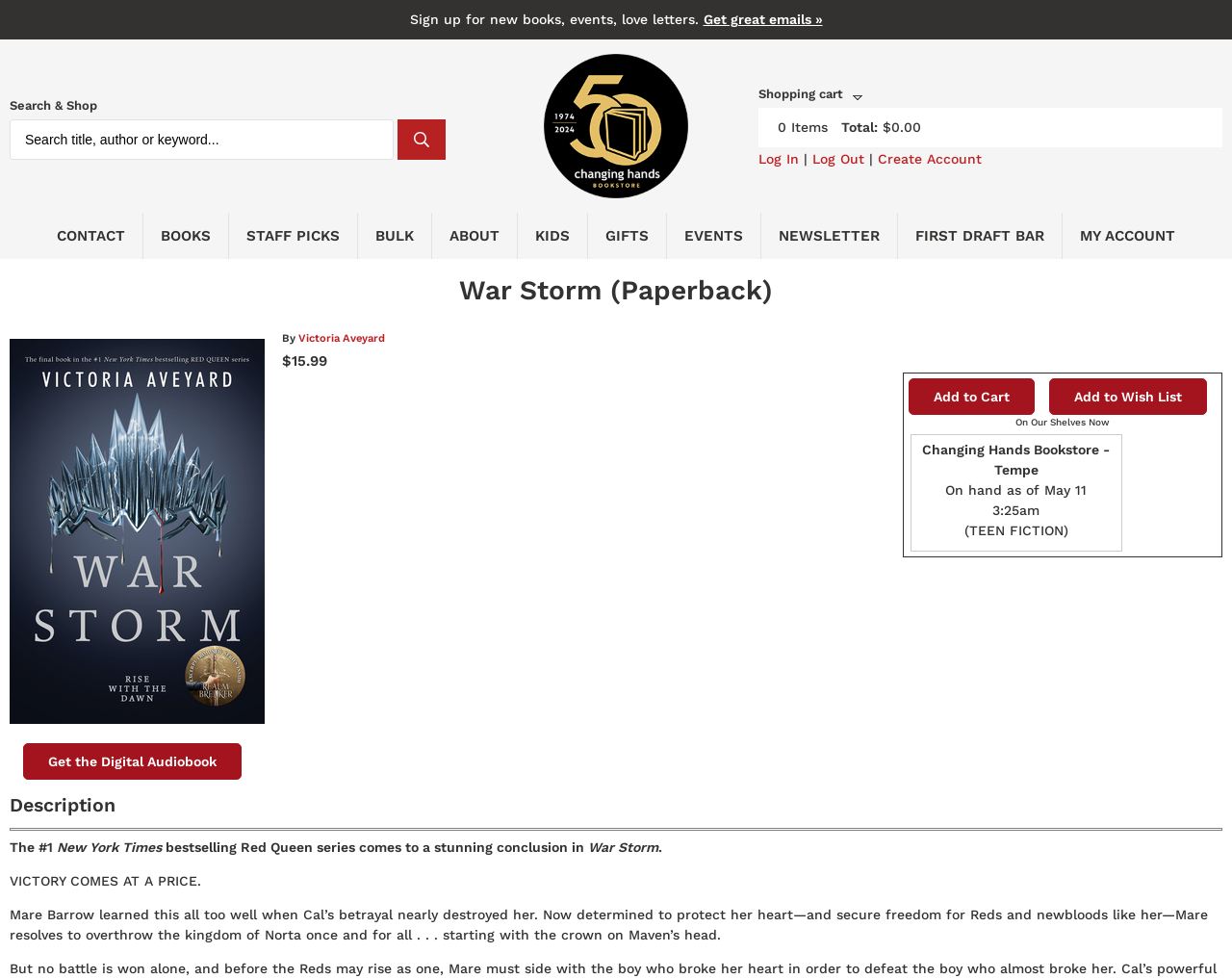Determine the bounding box coordinates of the section I need to click to execute the following instruction: "Log in to your account". Provide the coordinates as four float numbers between 0 and 1, i.e., [left, top, right, bottom].

[0.616, 0.154, 0.648, 0.17]